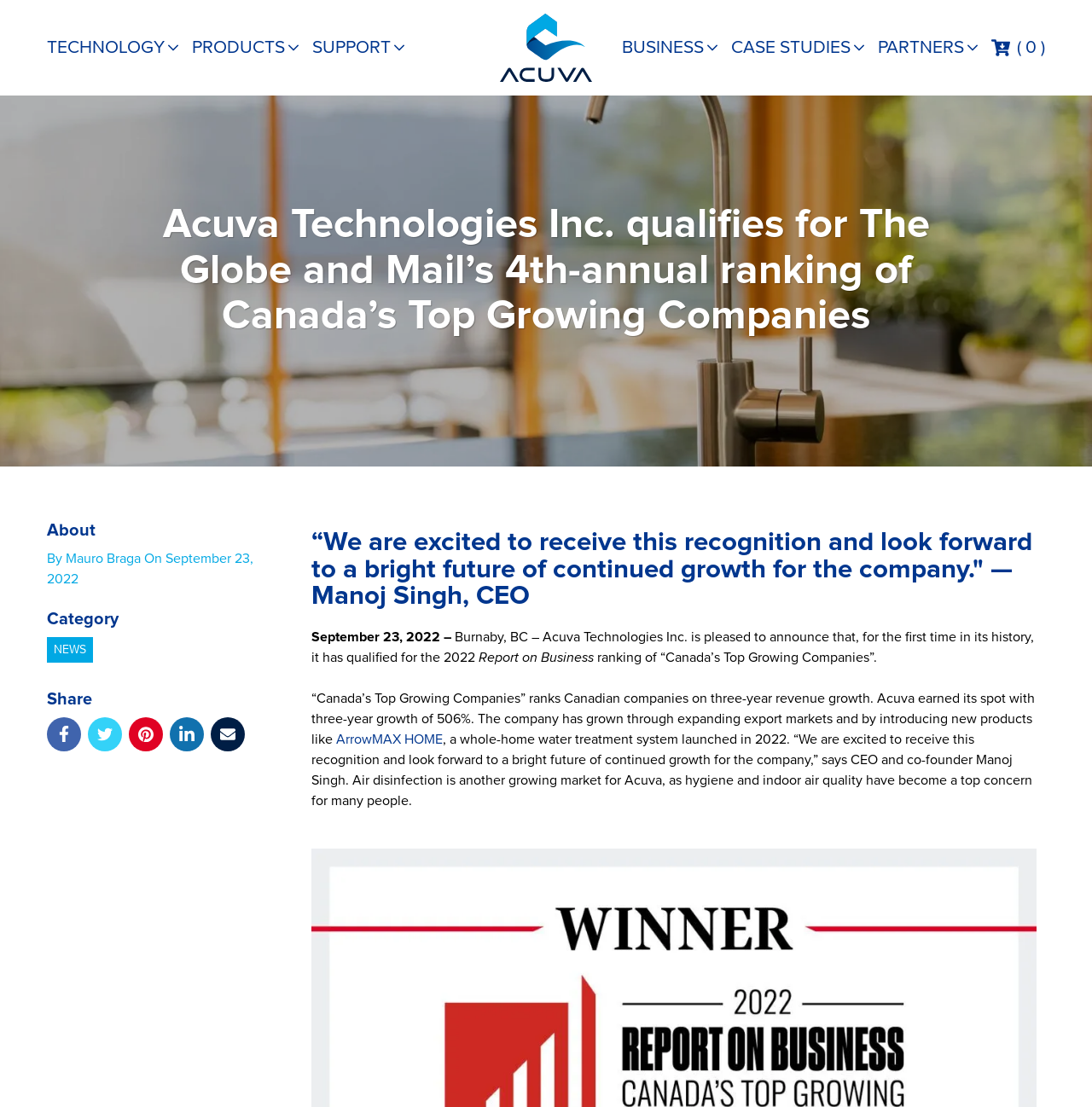Please specify the bounding box coordinates for the clickable region that will help you carry out the instruction: "Click on CASE STUDIES".

[0.67, 0.031, 0.791, 0.055]